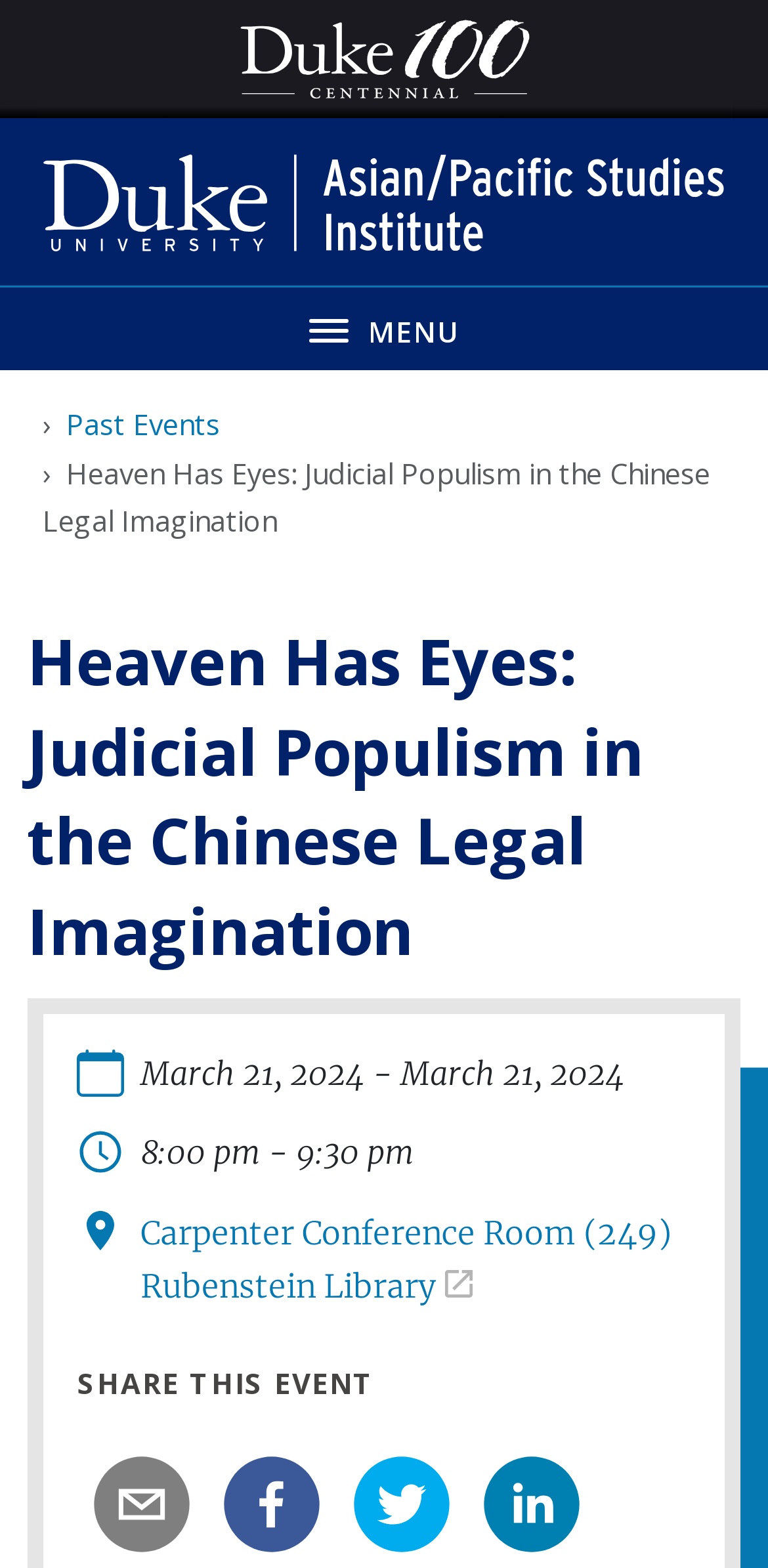Identify the bounding box coordinates for the element that needs to be clicked to fulfill this instruction: "View the Past Events page". Provide the coordinates in the format of four float numbers between 0 and 1: [left, top, right, bottom].

[0.086, 0.259, 0.286, 0.283]